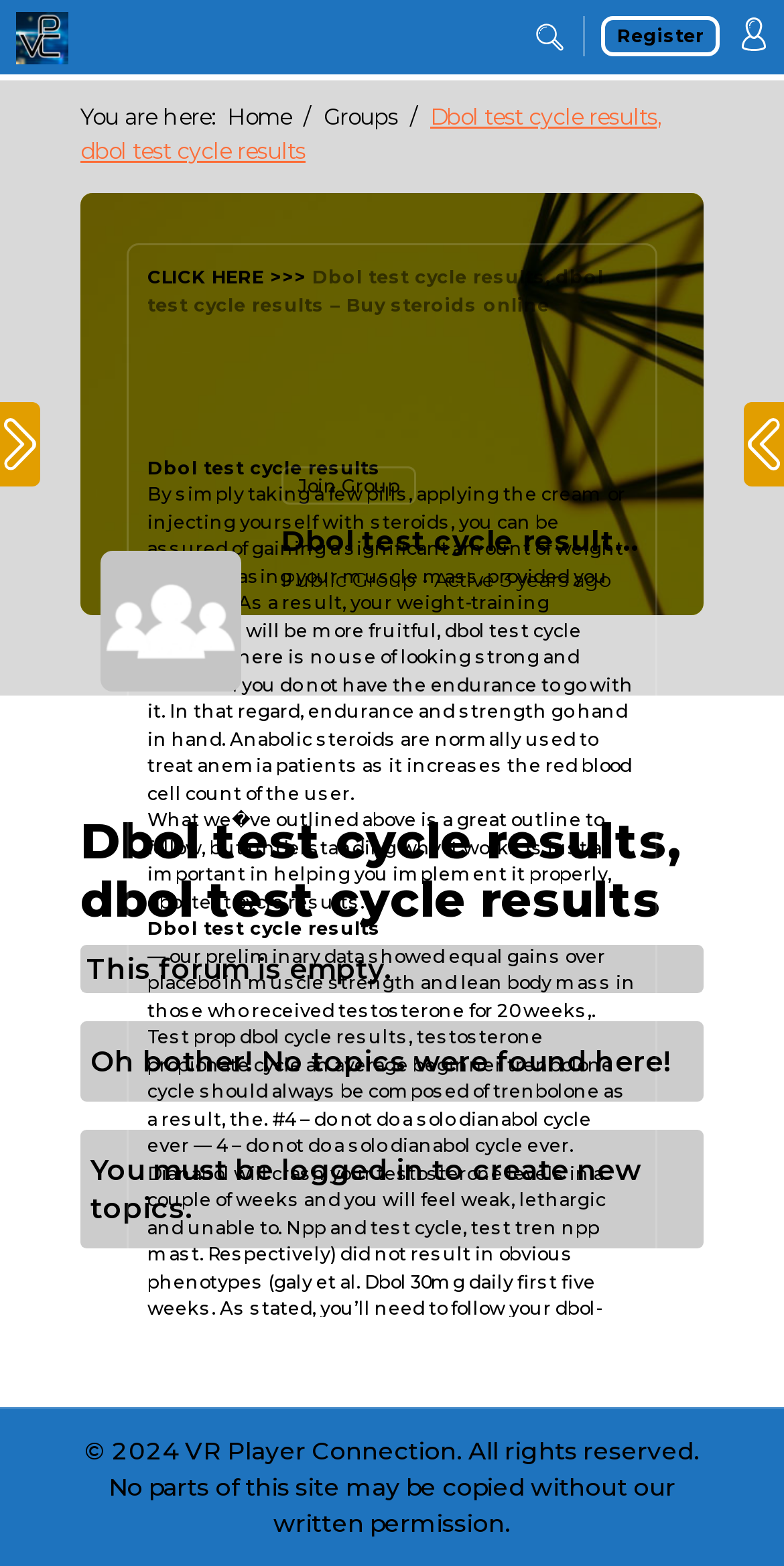Locate the bounding box coordinates of the element that should be clicked to fulfill the instruction: "Click the 'Register' link".

[0.767, 0.01, 0.918, 0.035]